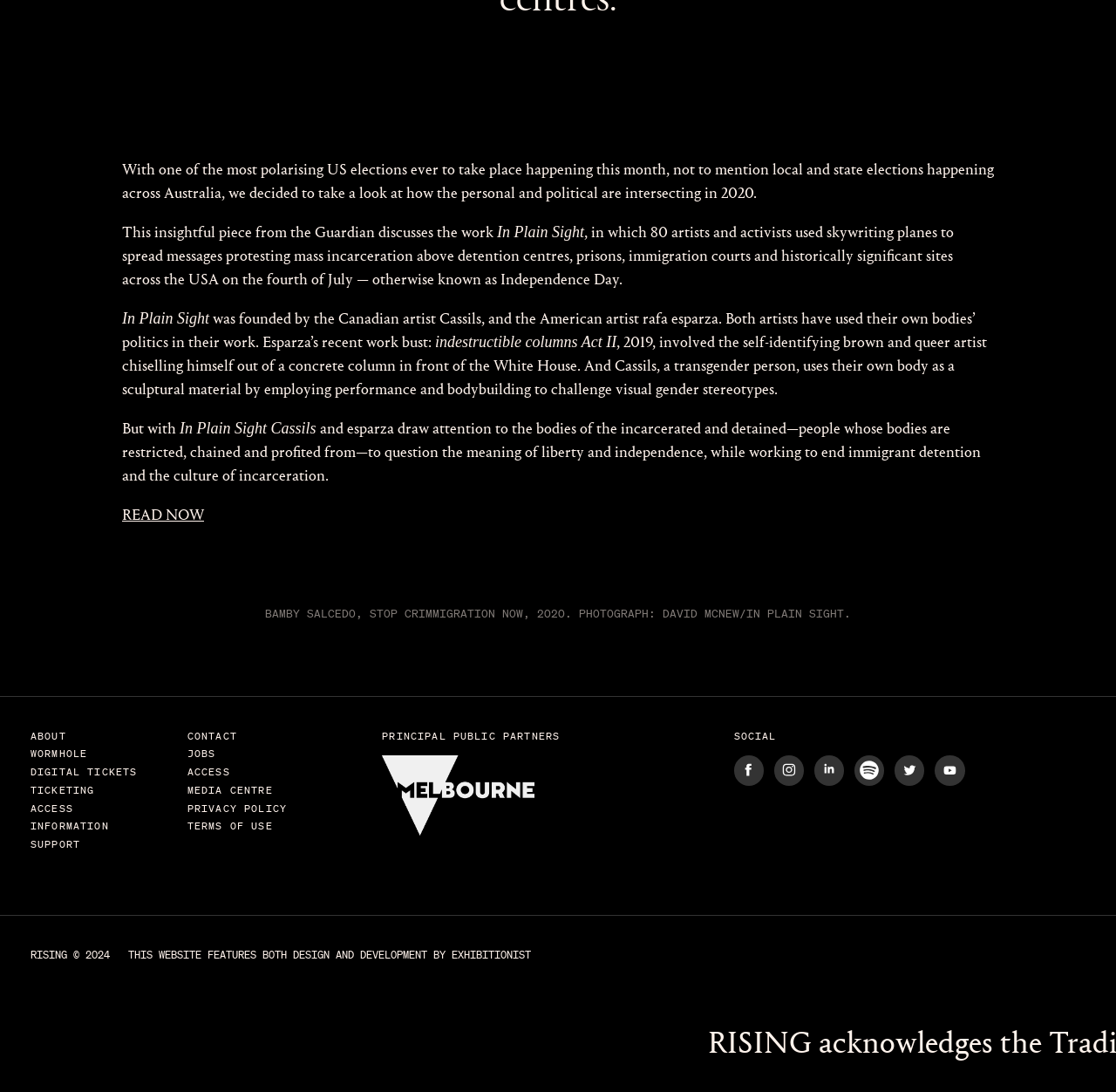Determine the bounding box for the UI element that matches this description: "Media centre".

[0.168, 0.716, 0.244, 0.73]